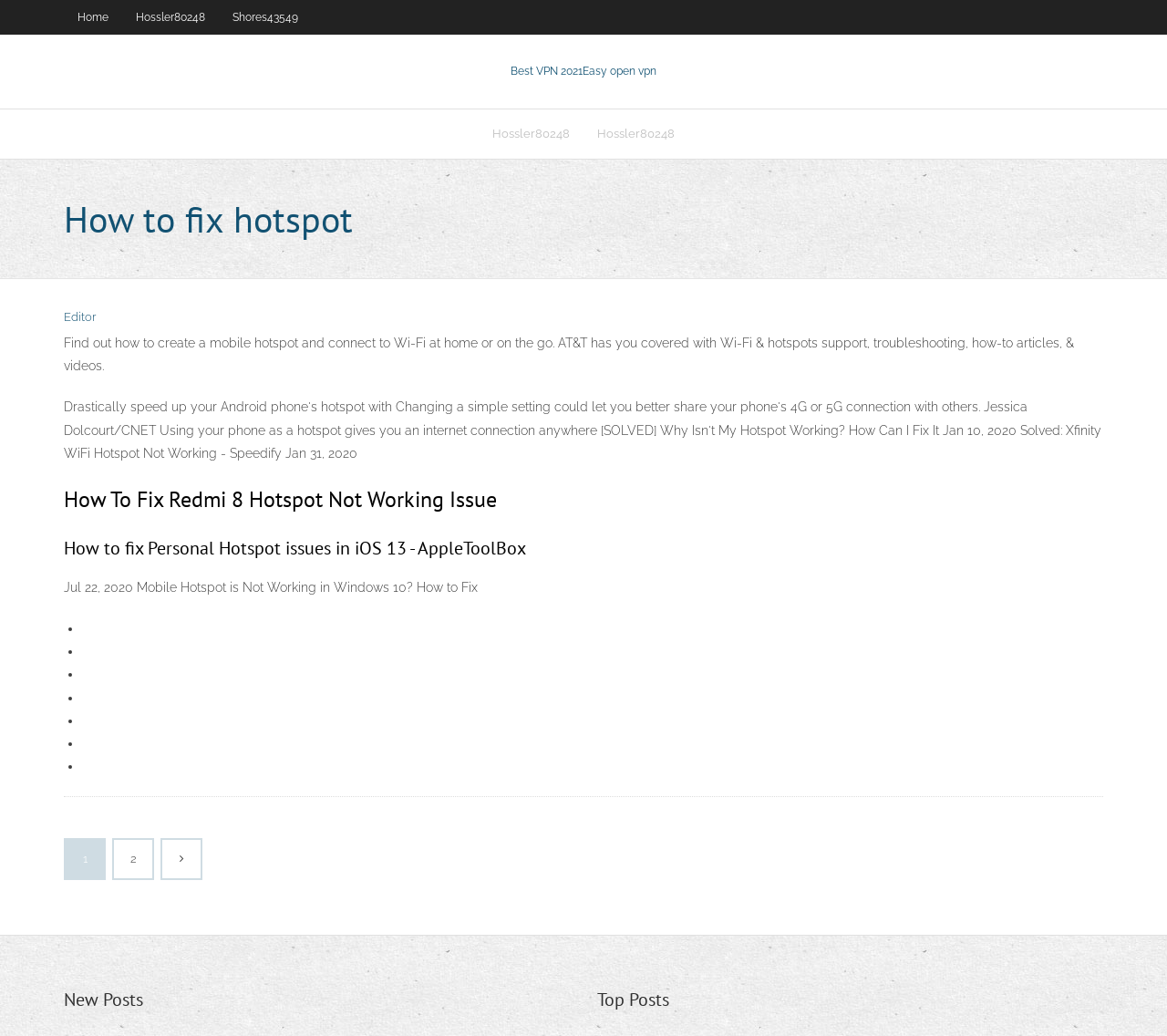Please respond to the question with a concise word or phrase:
What is the title of the second article?

How to fix Personal Hotspot issues in iOS 13